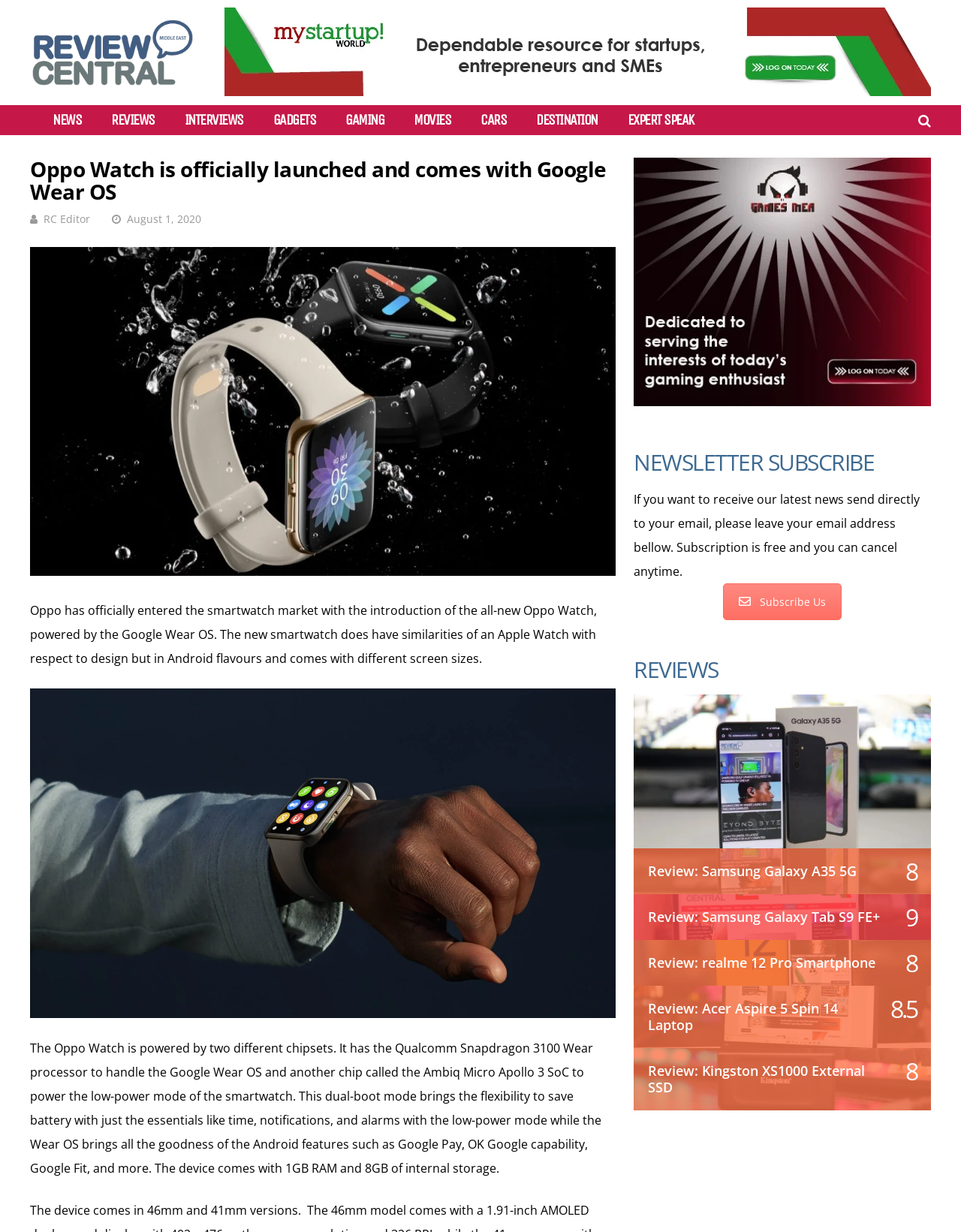How much RAM does the Oppo Watch have?
Based on the image, give a concise answer in the form of a single word or short phrase.

1GB